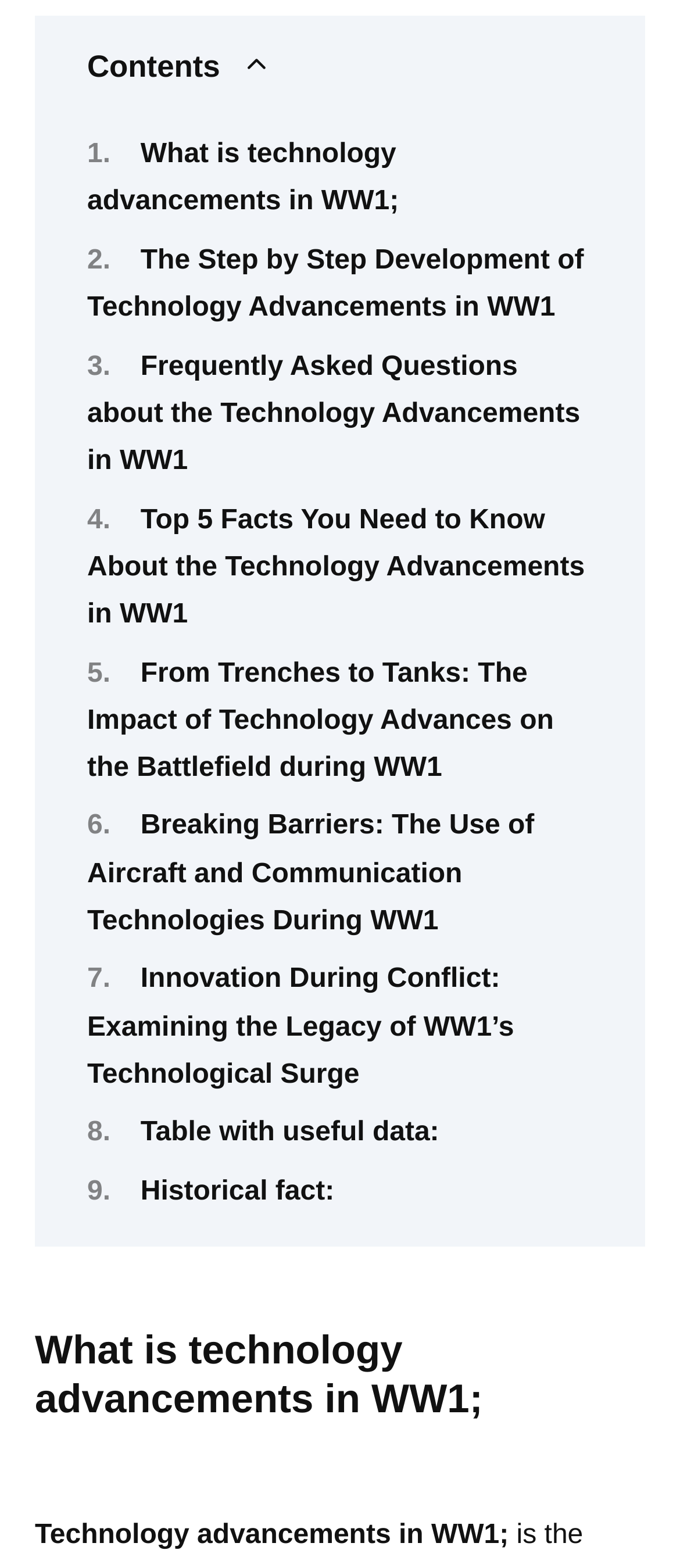Point out the bounding box coordinates of the section to click in order to follow this instruction: "Explore 'Top 5 Facts You Need to Know About the Technology Advancements in WW1'".

[0.128, 0.322, 0.86, 0.401]